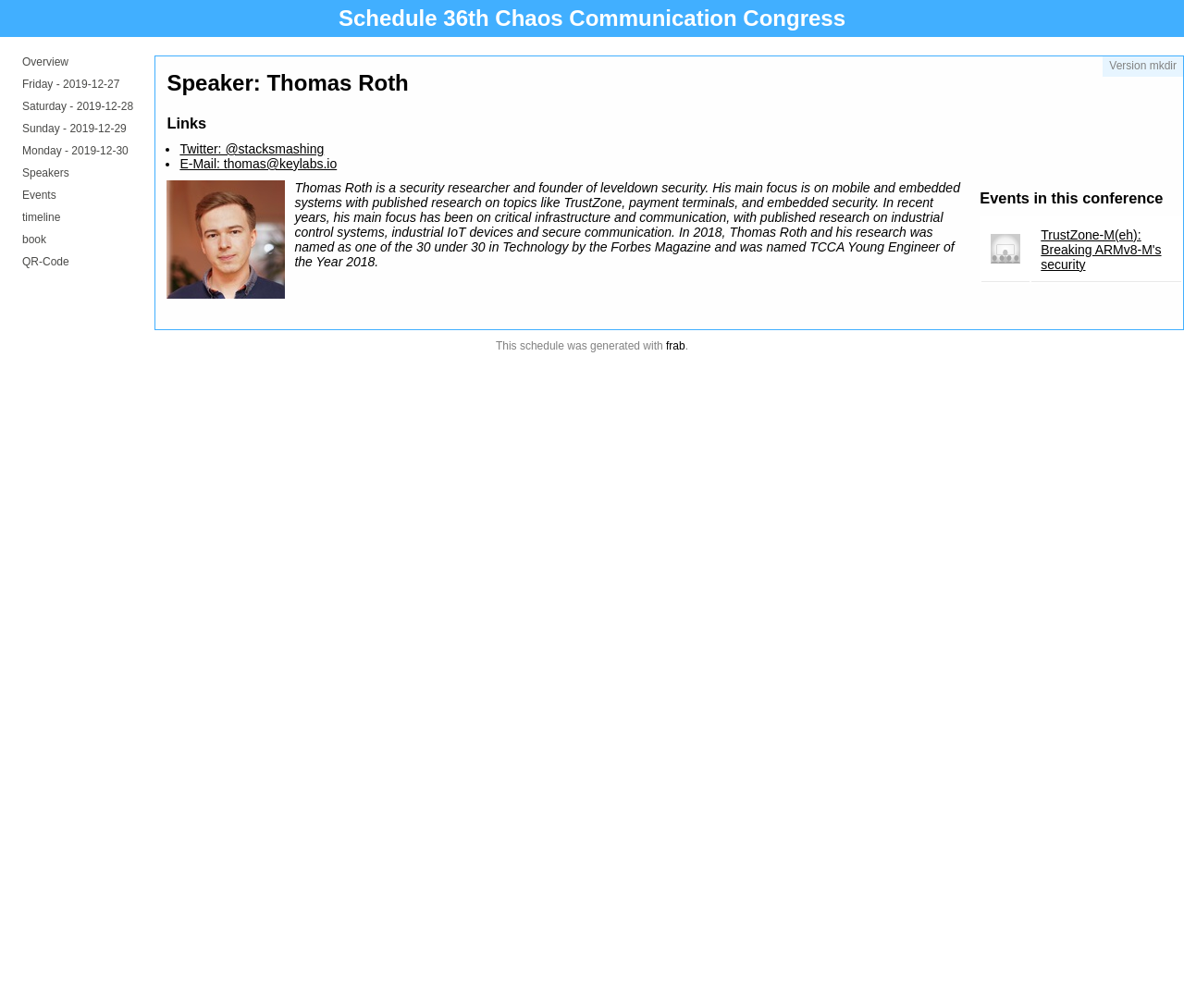Determine the bounding box coordinates of the area to click in order to meet this instruction: "View the speaker's Twitter profile".

[0.152, 0.14, 0.274, 0.155]